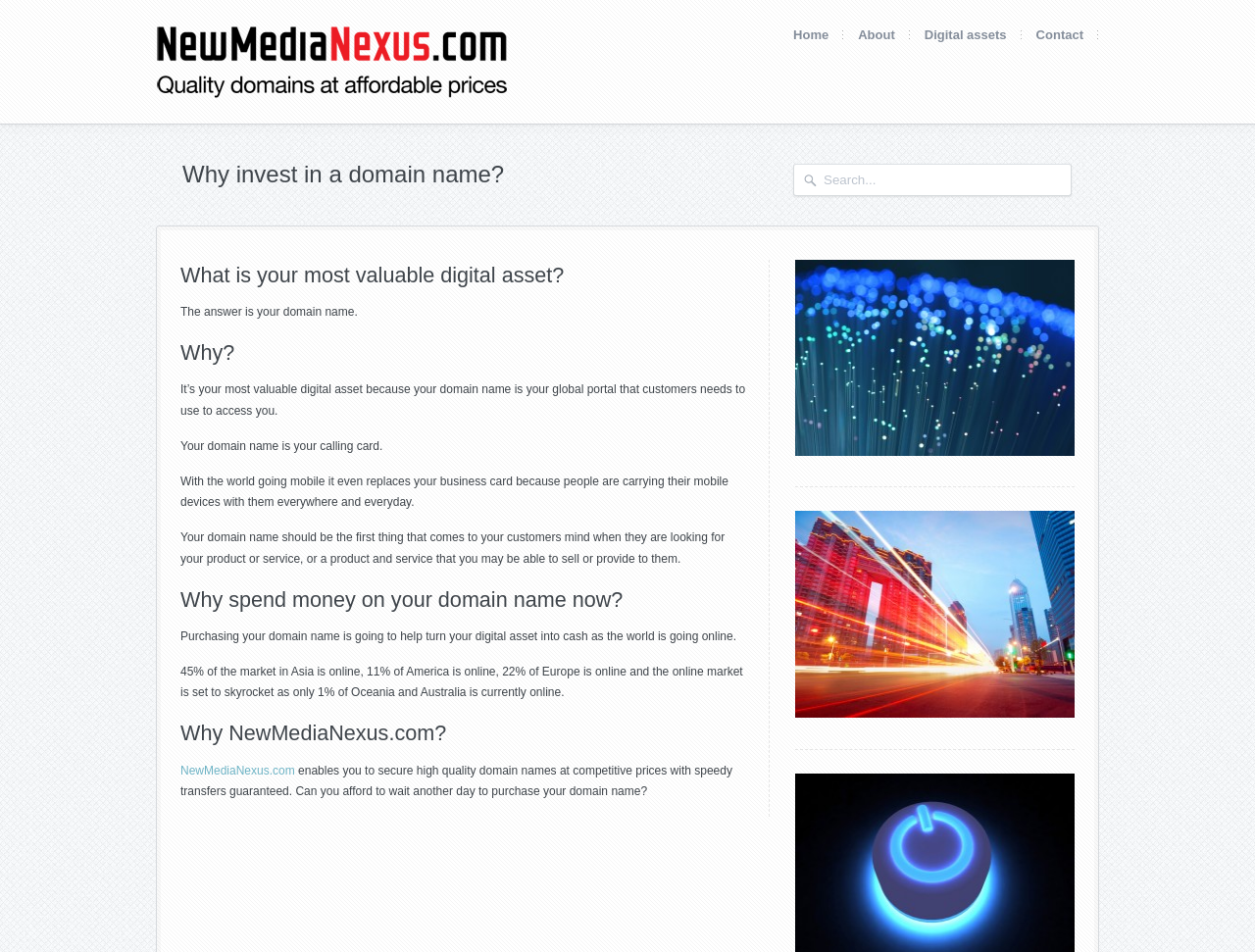Why is a domain name considered a calling card?
Please provide a comprehensive answer based on the details in the screenshot.

The webpage explains that with the increasing use of mobile devices, a domain name has become a digital equivalent of a business card, making it easily accessible to customers.